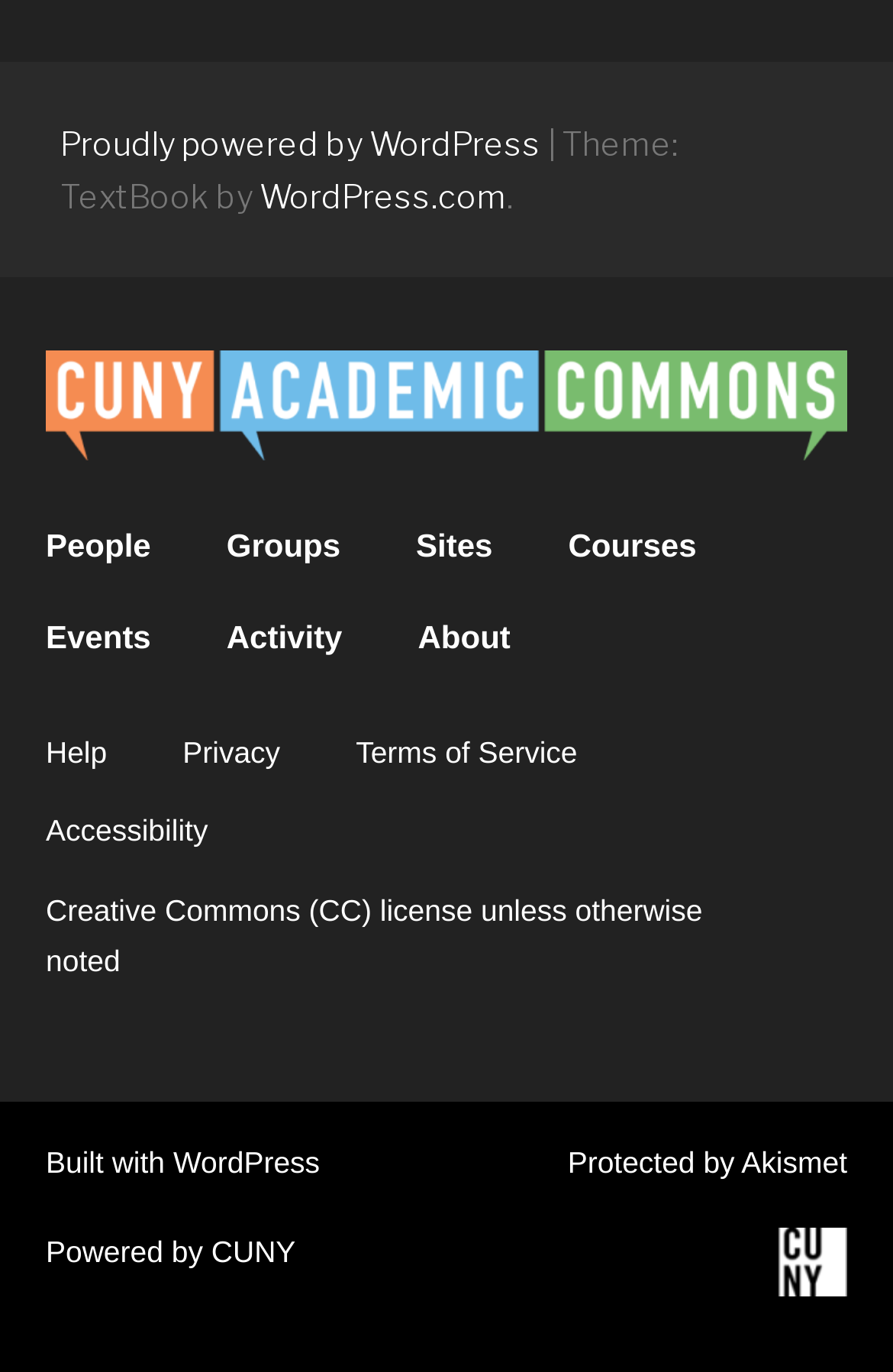Answer the question using only a single word or phrase: 
What is the name of the content management system used by the website?

WordPress